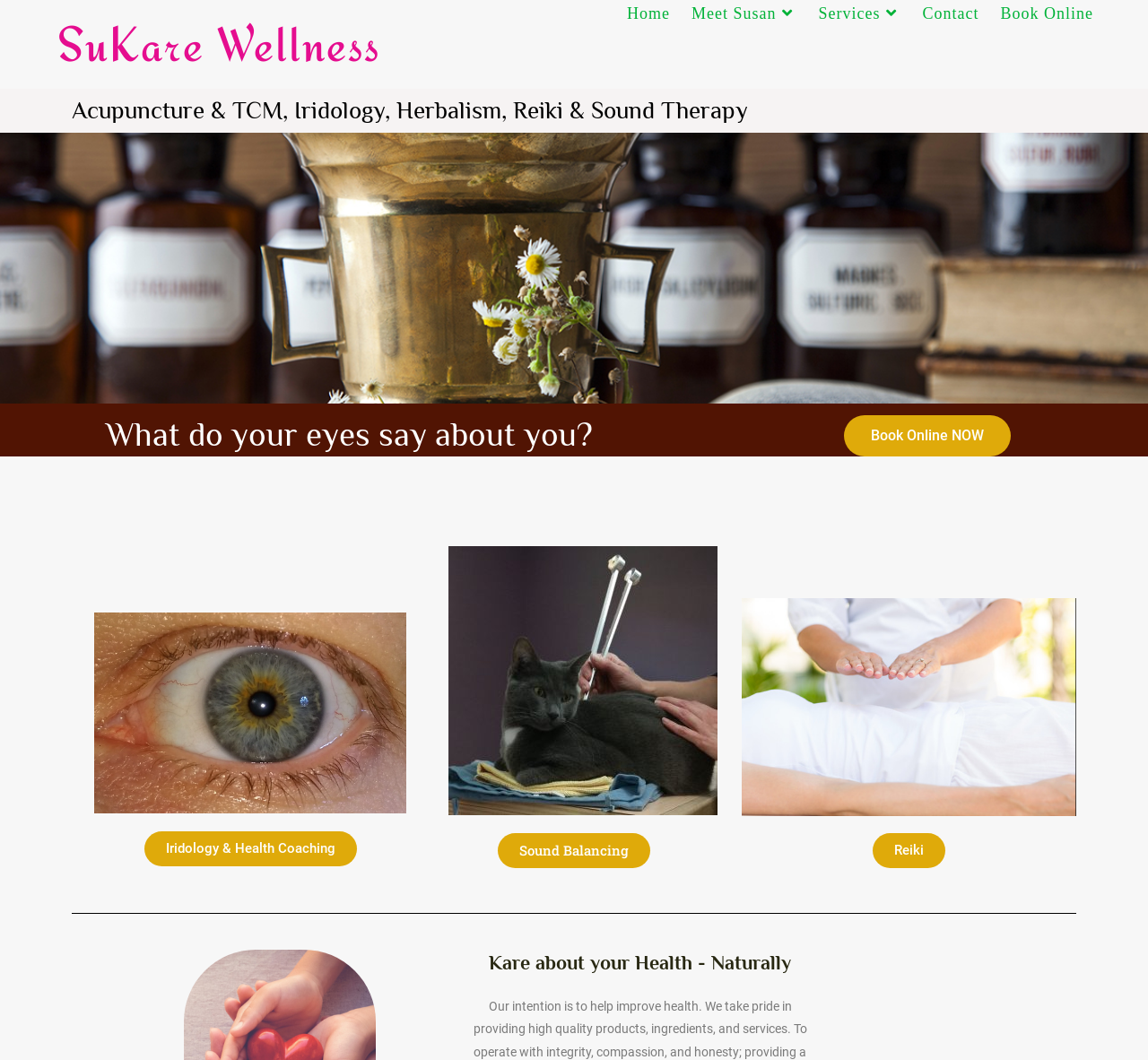Please specify the bounding box coordinates of the area that should be clicked to accomplish the following instruction: "Learn about Sound Balancing". The coordinates should consist of four float numbers between 0 and 1, i.e., [left, top, right, bottom].

[0.434, 0.786, 0.566, 0.819]